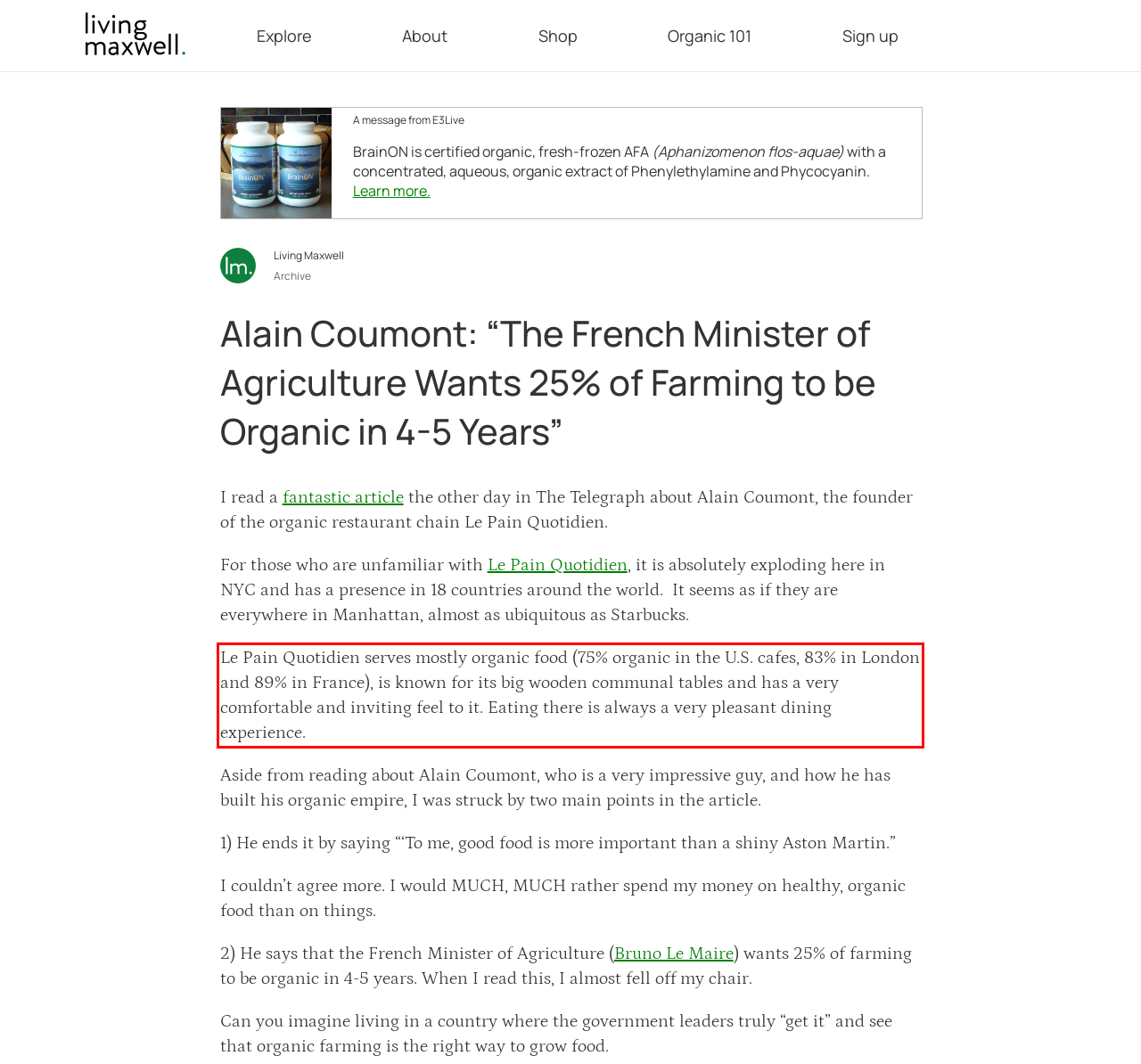Please identify and extract the text content from the UI element encased in a red bounding box on the provided webpage screenshot.

Le Pain Quotidien serves mostly organic food (75% organic in the U.S. cafes, 83% in London and 89% in France), is known for its big wooden communal tables and has a very comfortable and inviting feel to it. Eating there is always a very pleasant dining experience.